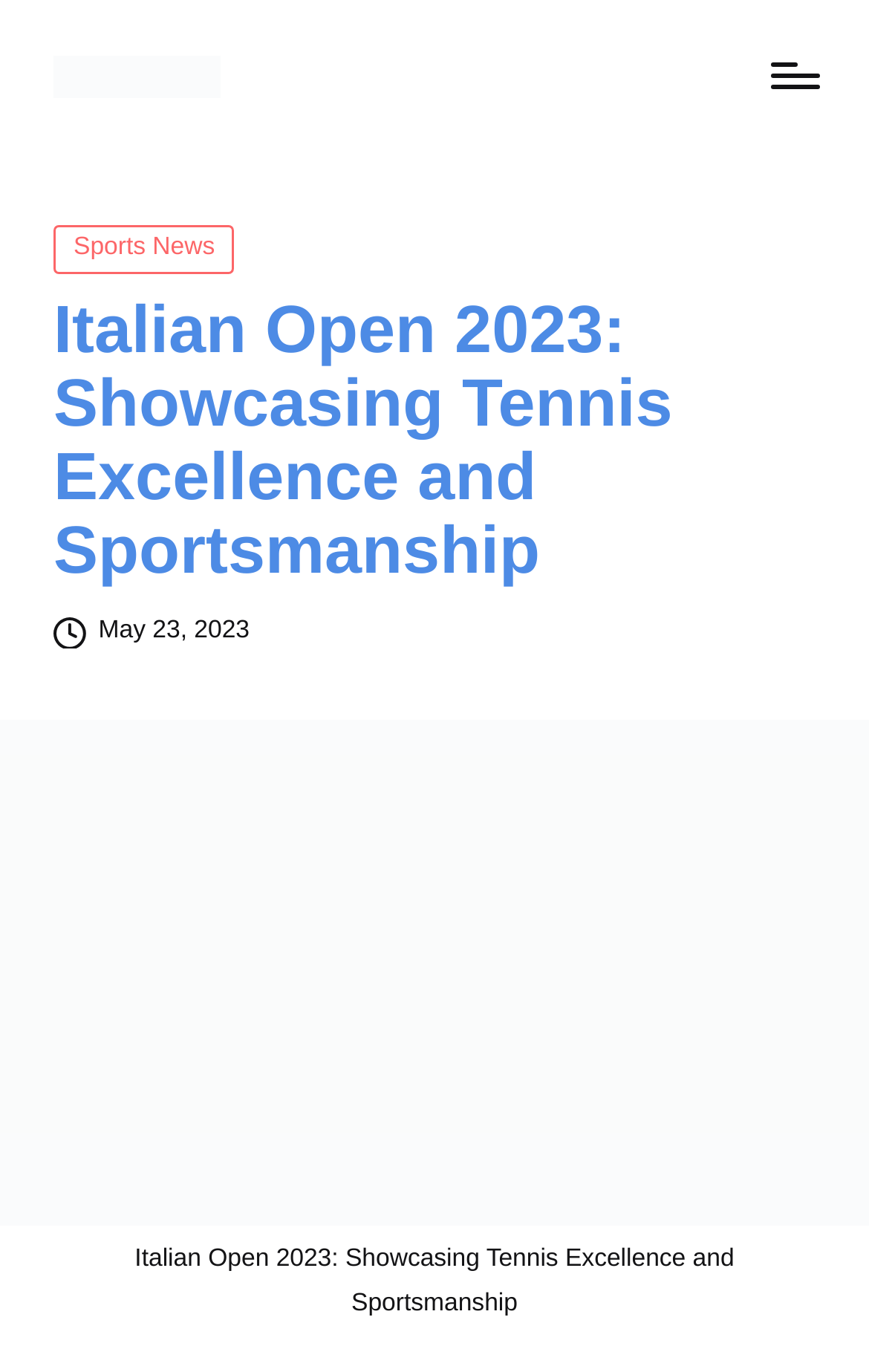What is the category of the latest article?
Please provide a comprehensive answer to the question based on the webpage screenshot.

I found the category of the latest article by looking at the link 'Sports News' which is located below the 'Posted in' text, indicating that the latest article belongs to the Sports News category.